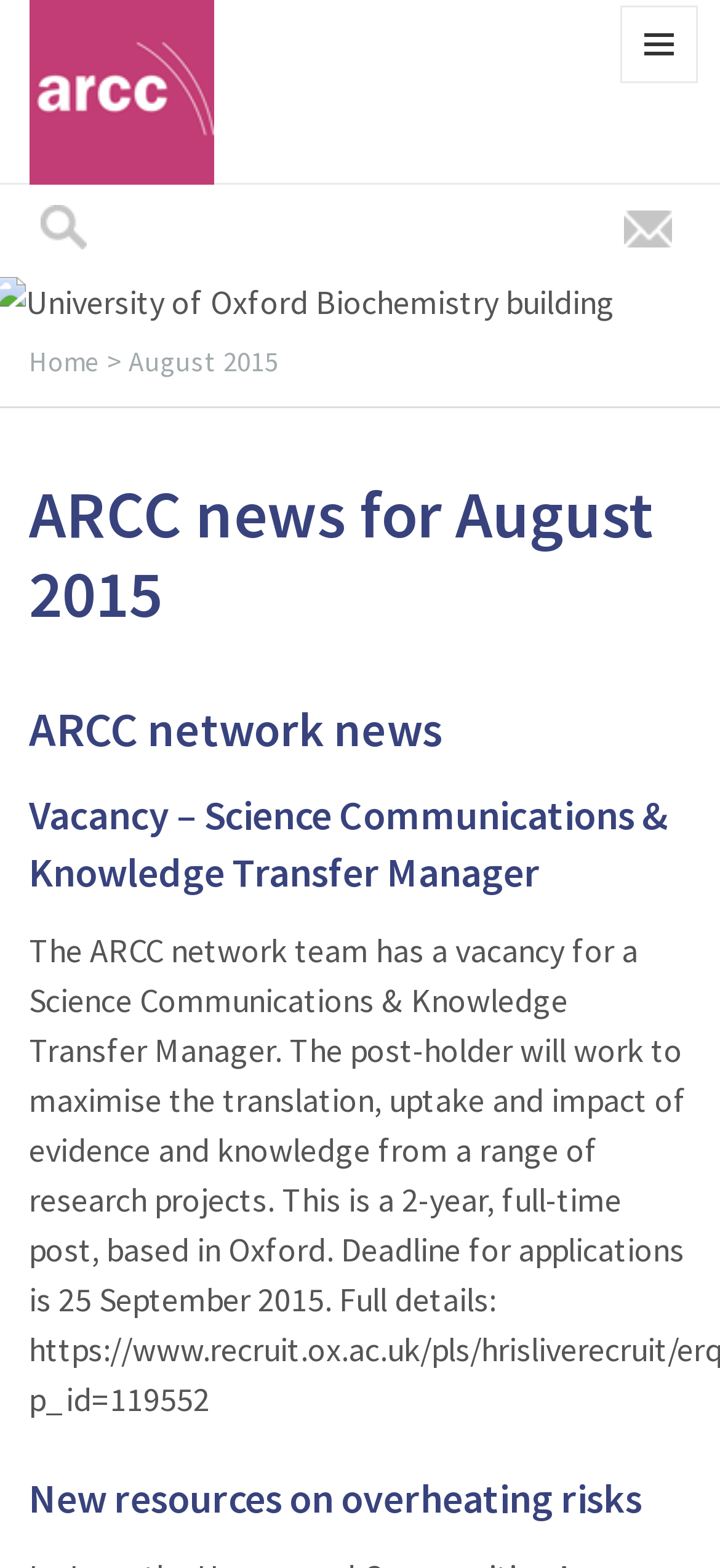What is the text of the first heading?
From the image, respond using a single word or phrase.

ARCC news for August 2015